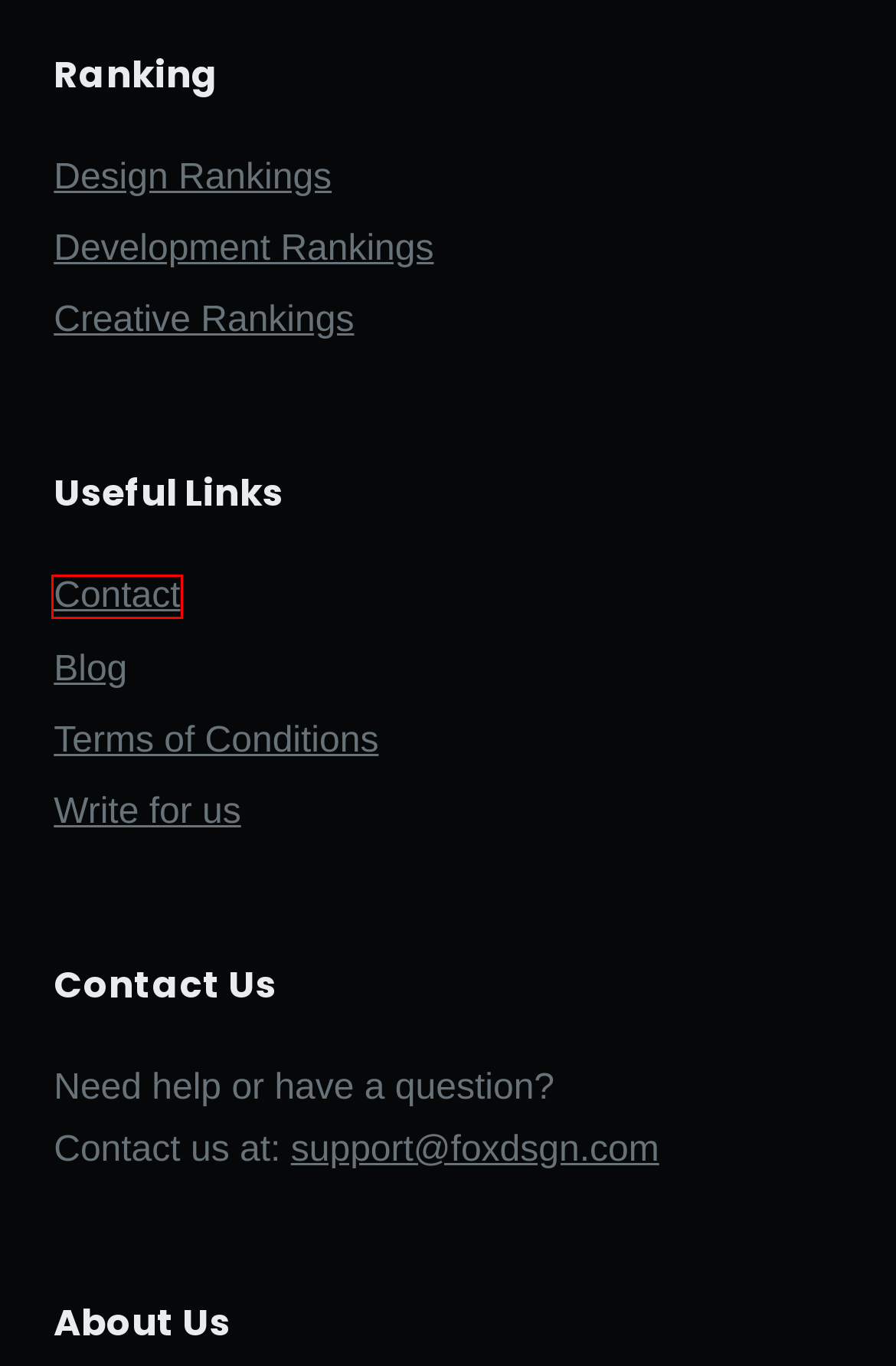Analyze the given webpage screenshot and identify the UI element within the red bounding box. Select the webpage description that best matches what you expect the new webpage to look like after clicking the element. Here are the candidates:
A. Terms of Сonditions - foxdsgn.com
B. Wonderful 15 Web Design Sugar Land Agencies | FoxDsgn
C. Top 50 Award Wining Creative Agencies to check by FoxDsgn
D. Contact Us - foxdsgn.com
E. Write For Us - foxdsgn.com
F. Top 50 Web Design Companies - Everything You Need to Know
G. Blog - foxdsgn.com
H. 50 Top Web Development Companies

D